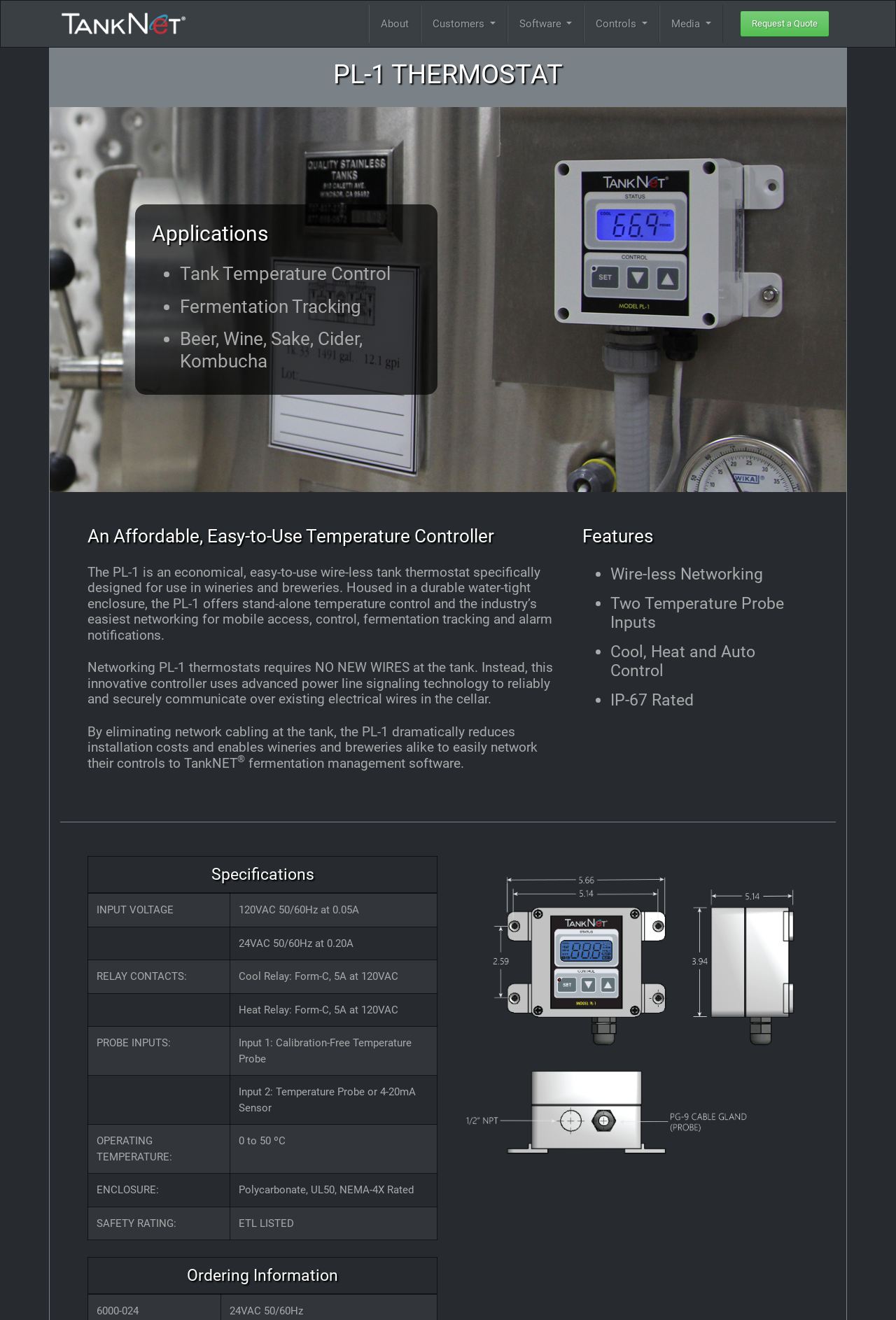Predict the bounding box of the UI element based on the description: "Request a Quote". The coordinates should be four float numbers between 0 and 1, formatted as [left, top, right, bottom].

[0.826, 0.008, 0.926, 0.028]